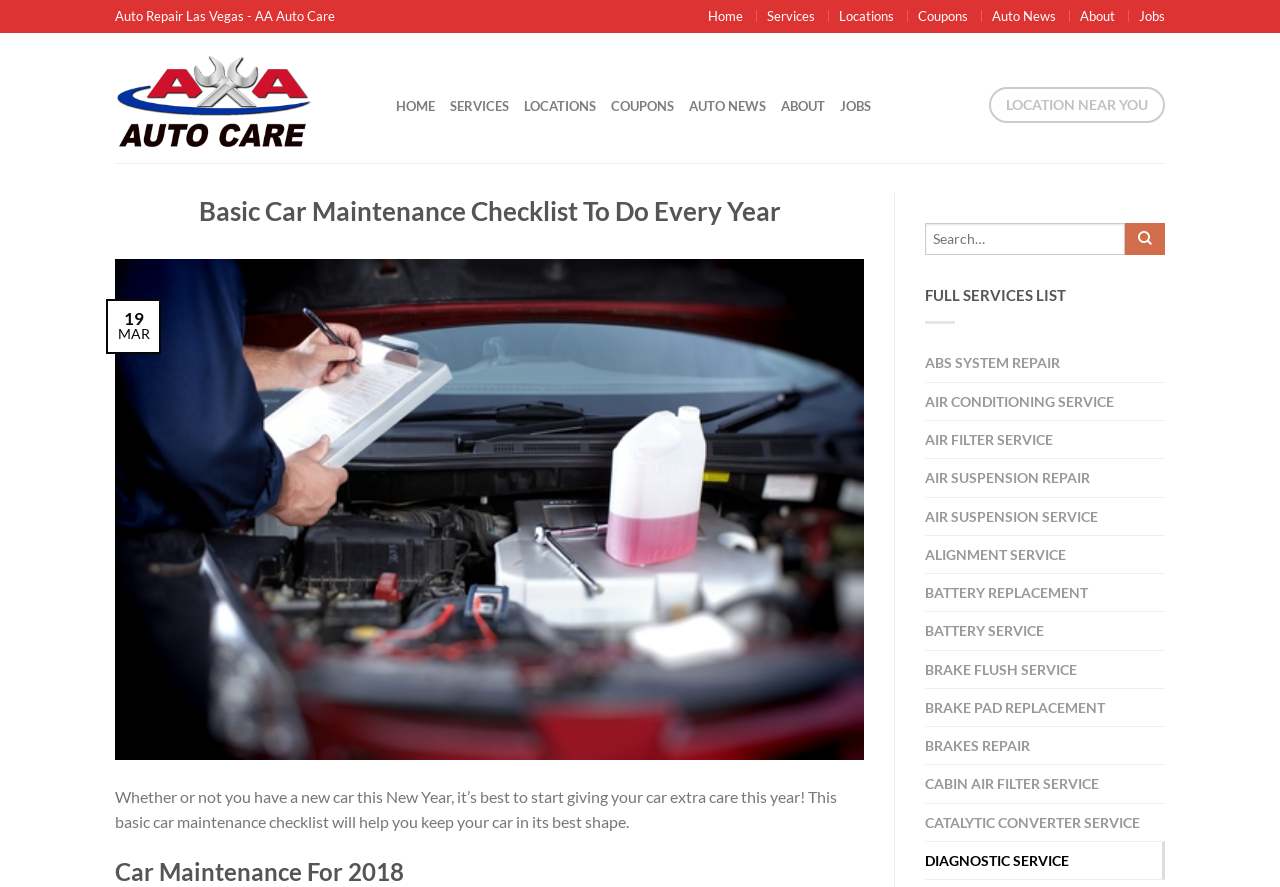Look at the image and answer the question in detail:
What is the name of the auto repair shop?

The name of the auto repair shop can be found in the top-left corner of the webpage, where it says 'Auto Repair Las Vegas - AA Auto Care'.